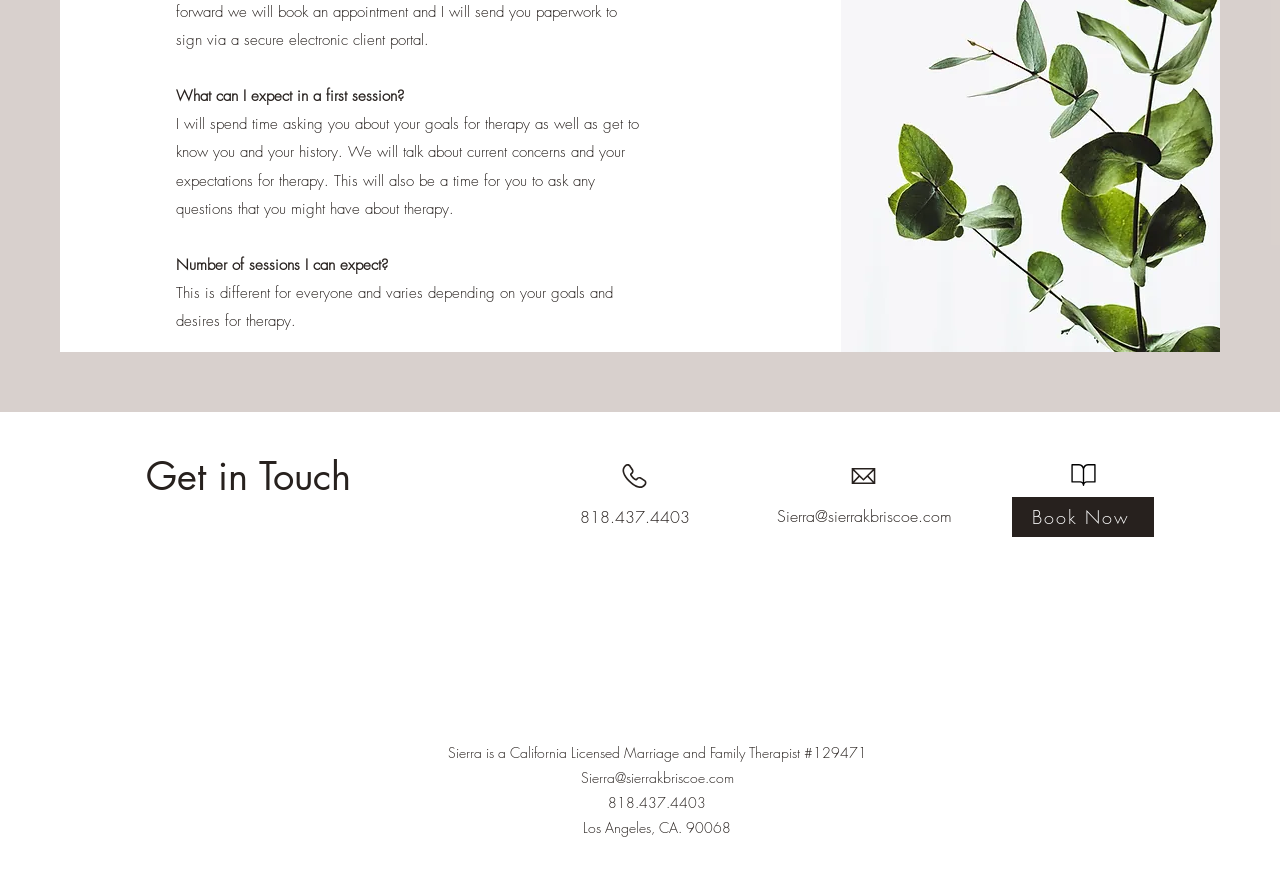Reply to the question with a single word or phrase:
Where is Sierra located?

Los Angeles, CA